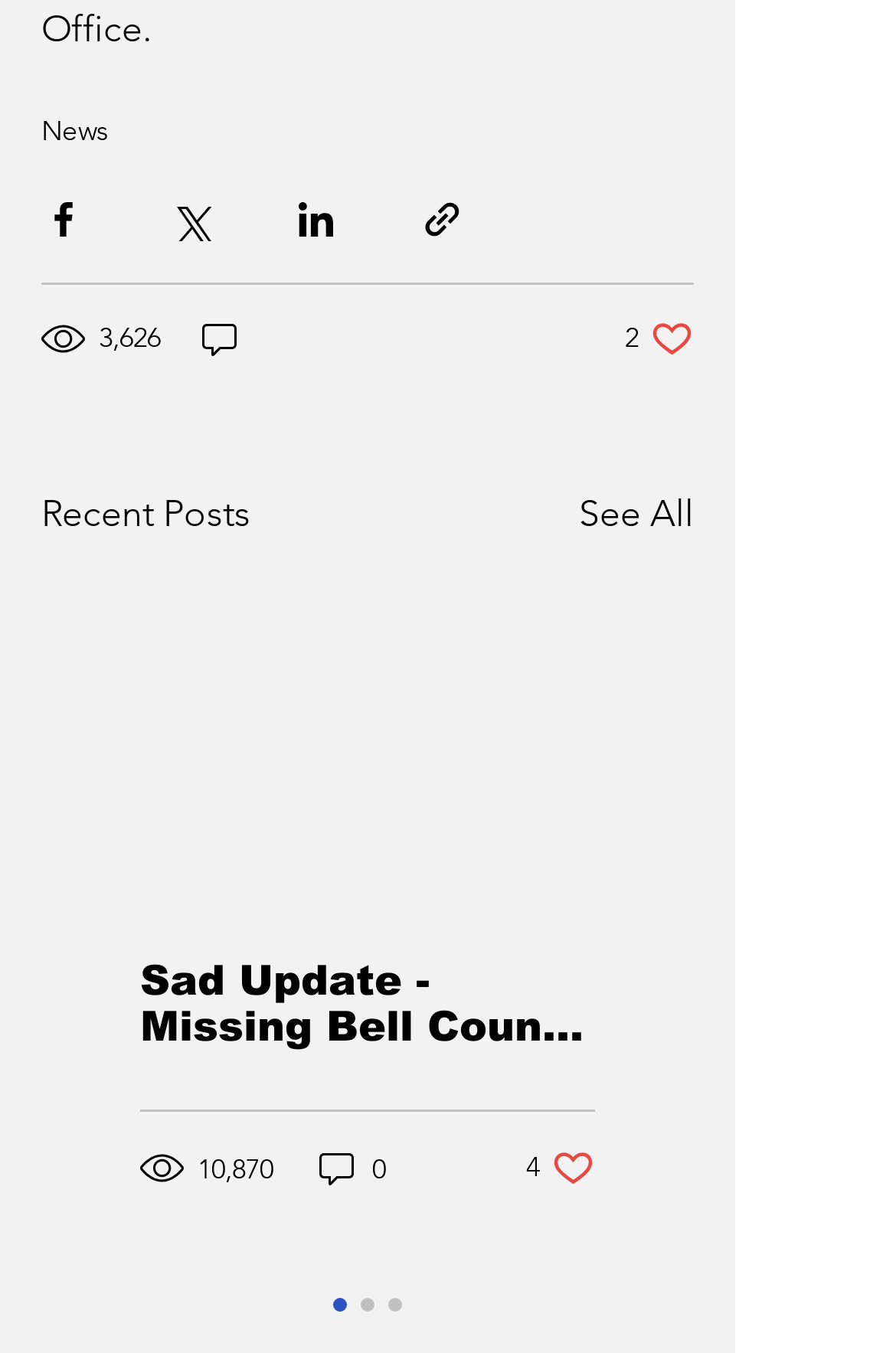Identify the bounding box coordinates of the section to be clicked to complete the task described by the following instruction: "Click on the See All link". The coordinates should be four float numbers between 0 and 1, formatted as [left, top, right, bottom].

[0.646, 0.36, 0.774, 0.4]